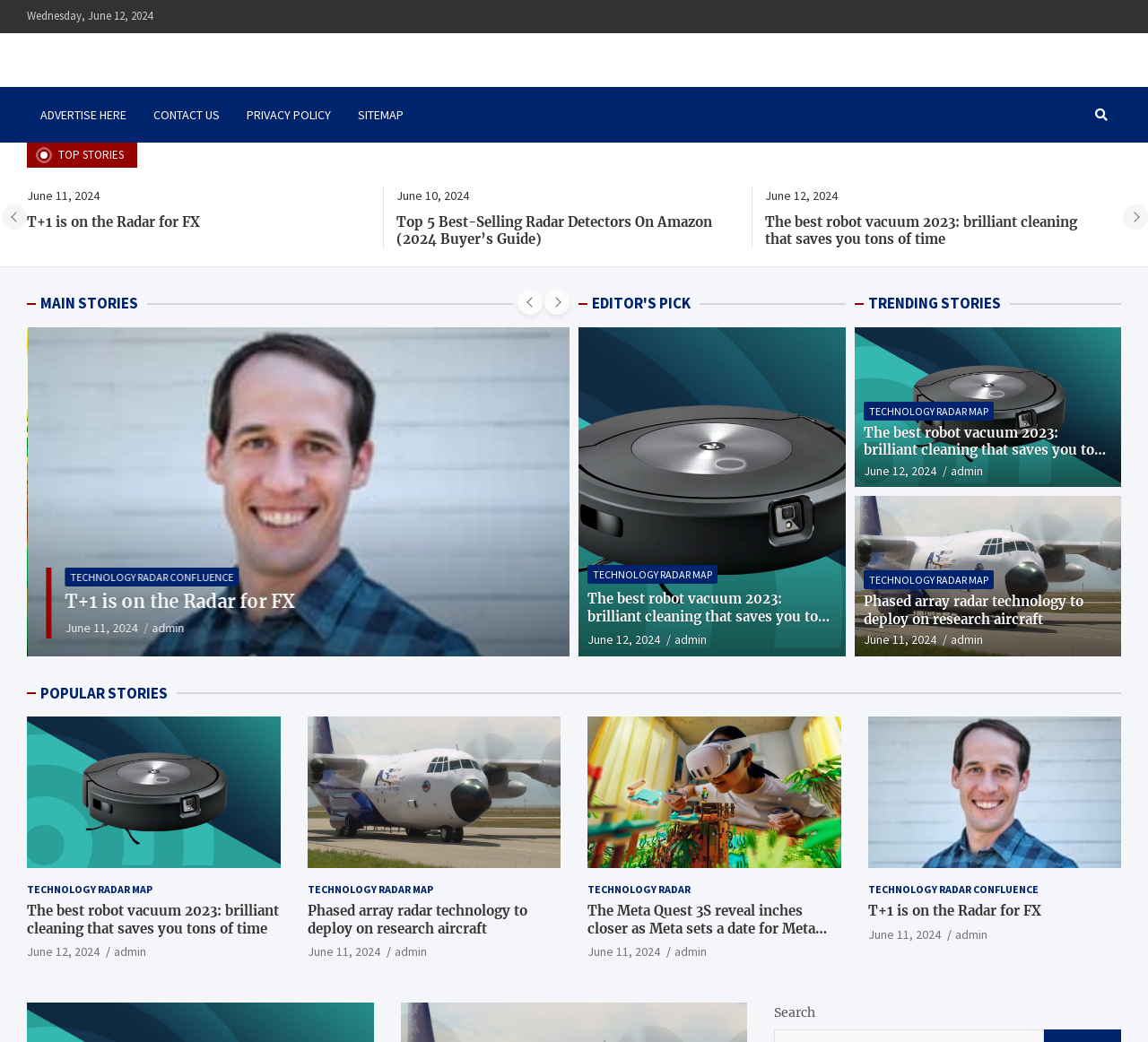Please identify the bounding box coordinates for the region that you need to click to follow this instruction: "Explore 'TECHNOLOGY RADAR CONFLUENCE'".

[0.055, 0.545, 0.207, 0.563]